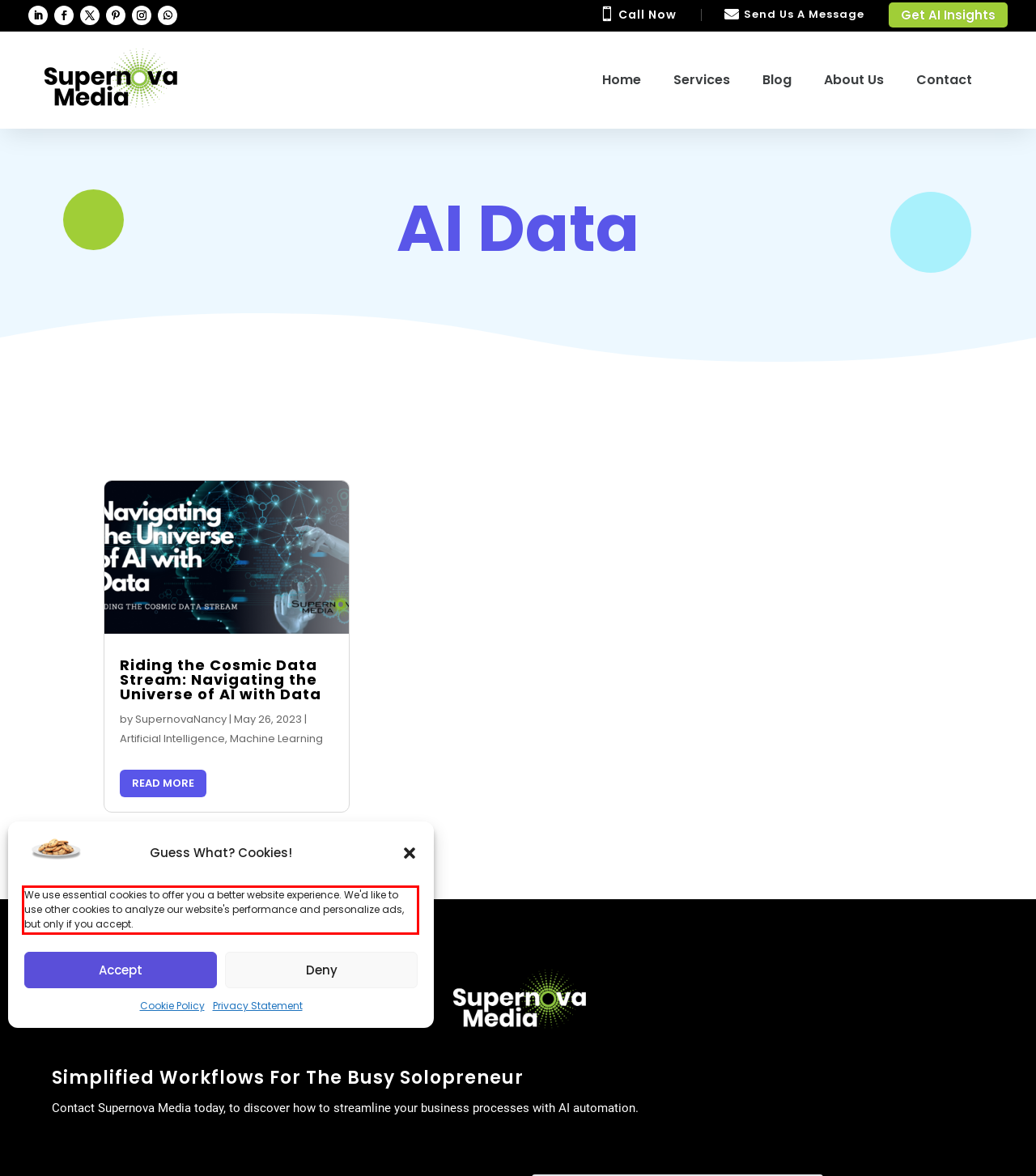Using the provided screenshot of a webpage, recognize the text inside the red rectangle bounding box by performing OCR.

We use essential cookies to offer you a better website experience. We'd like to use other cookies to analyze our website's performance and personalize ads, but only if you accept.